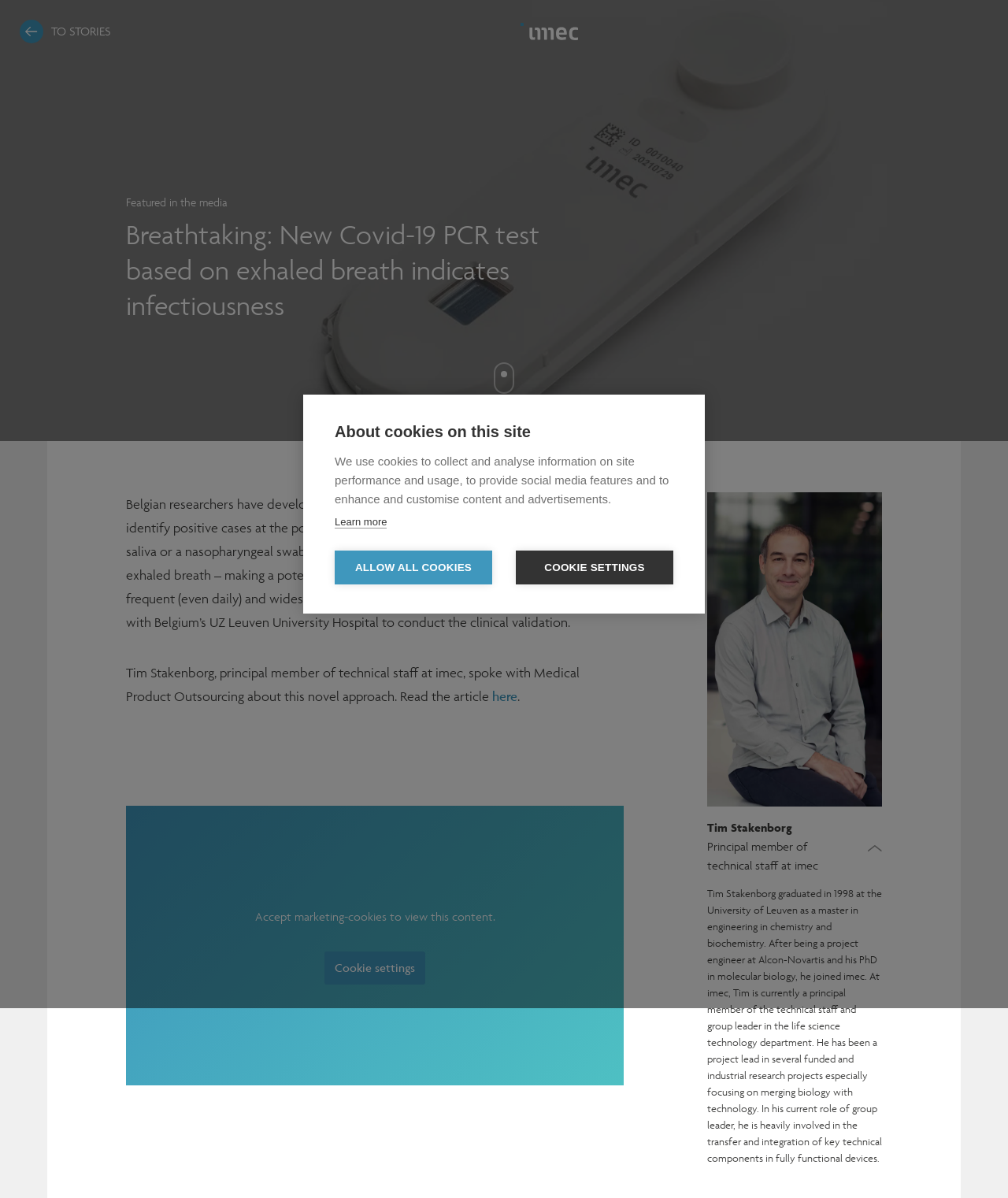Locate the bounding box of the UI element described in the following text: "Cookie settings".

[0.322, 0.794, 0.422, 0.822]